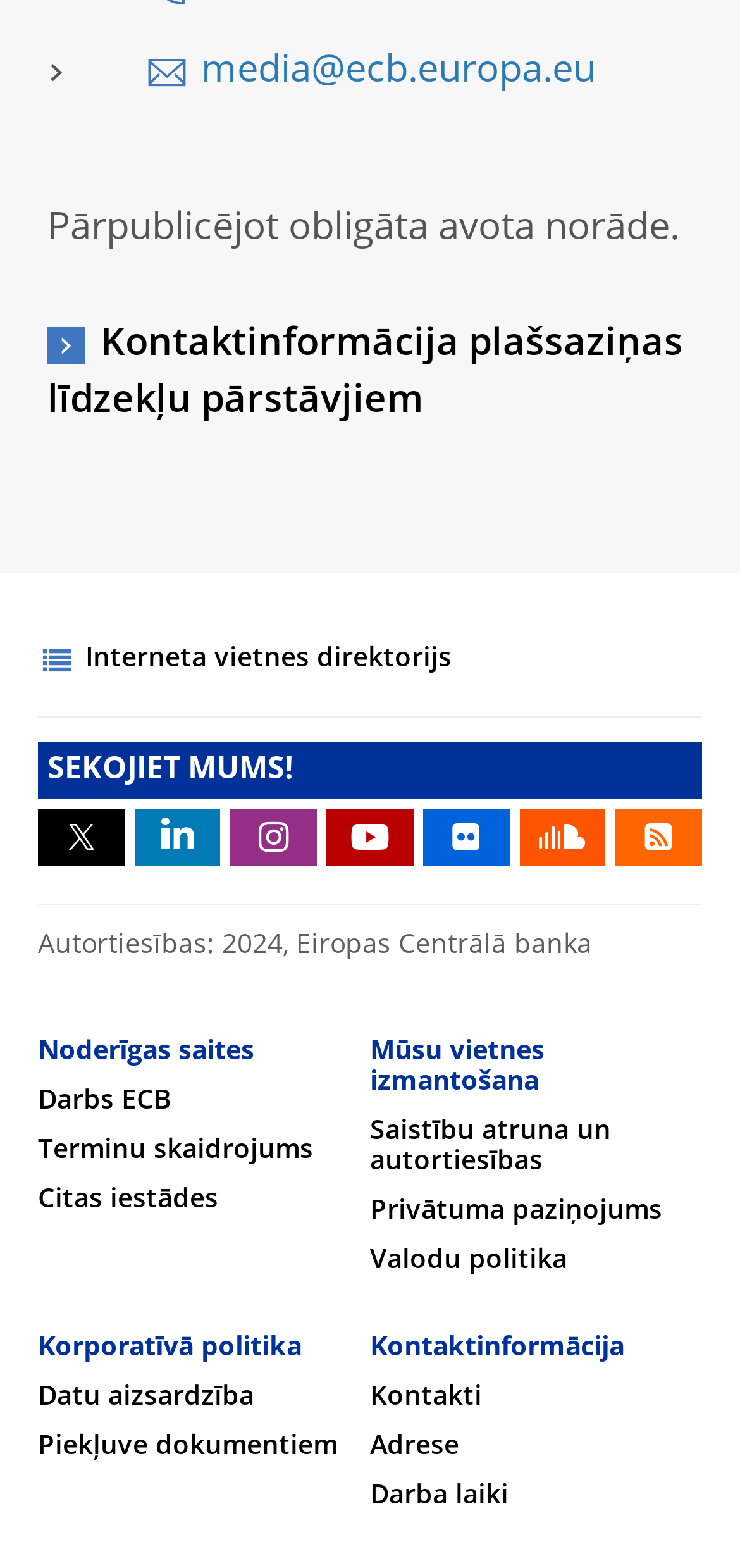Identify the bounding box coordinates for the element that needs to be clicked to fulfill this instruction: "Visit media page". Provide the coordinates in the format of four float numbers between 0 and 1: [left, top, right, bottom].

[0.192, 0.034, 0.805, 0.058]